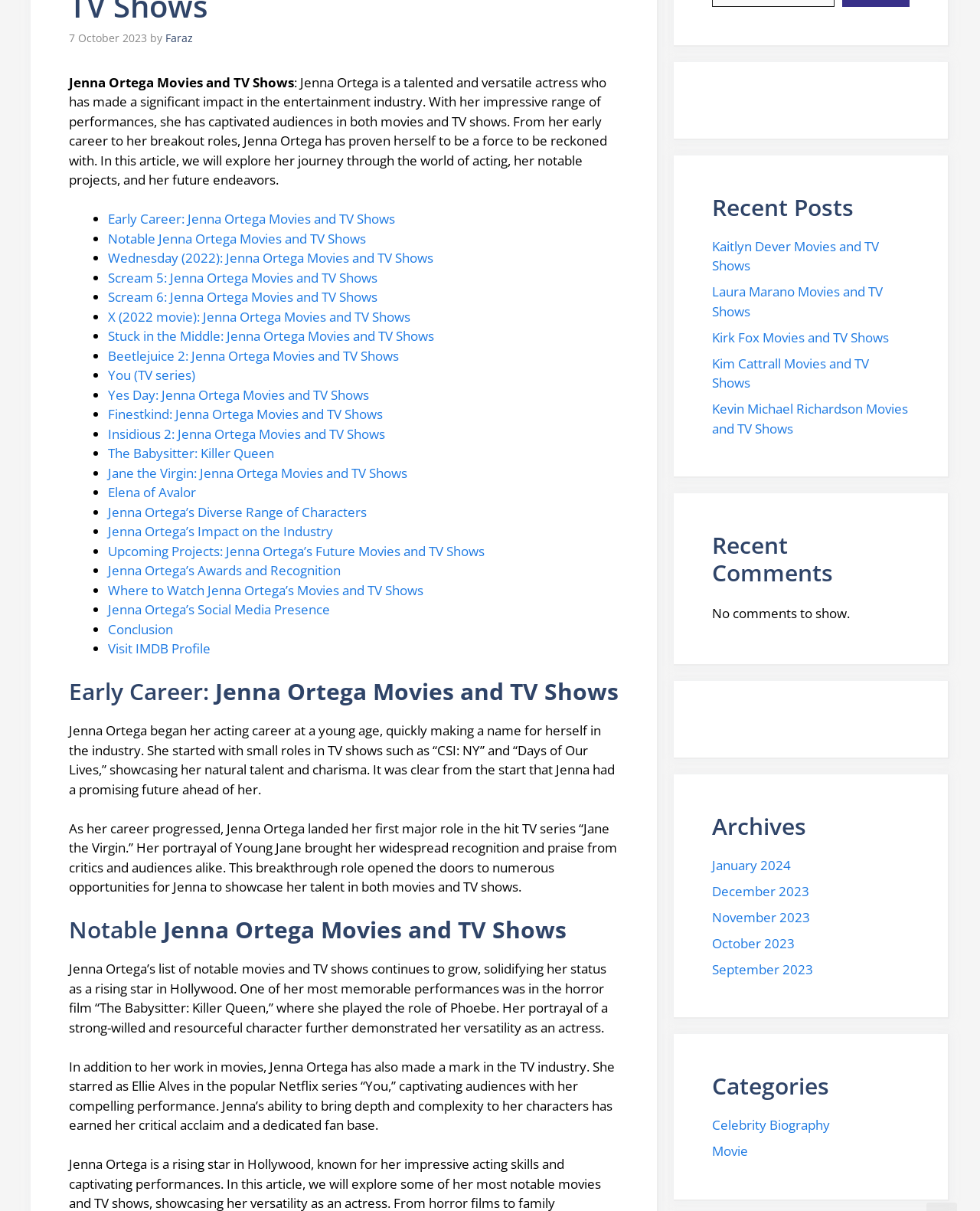Identify and provide the bounding box coordinates of the UI element described: "October 2023". The coordinates should be formatted as [left, top, right, bottom], with each number being a float between 0 and 1.

[0.727, 0.772, 0.811, 0.786]